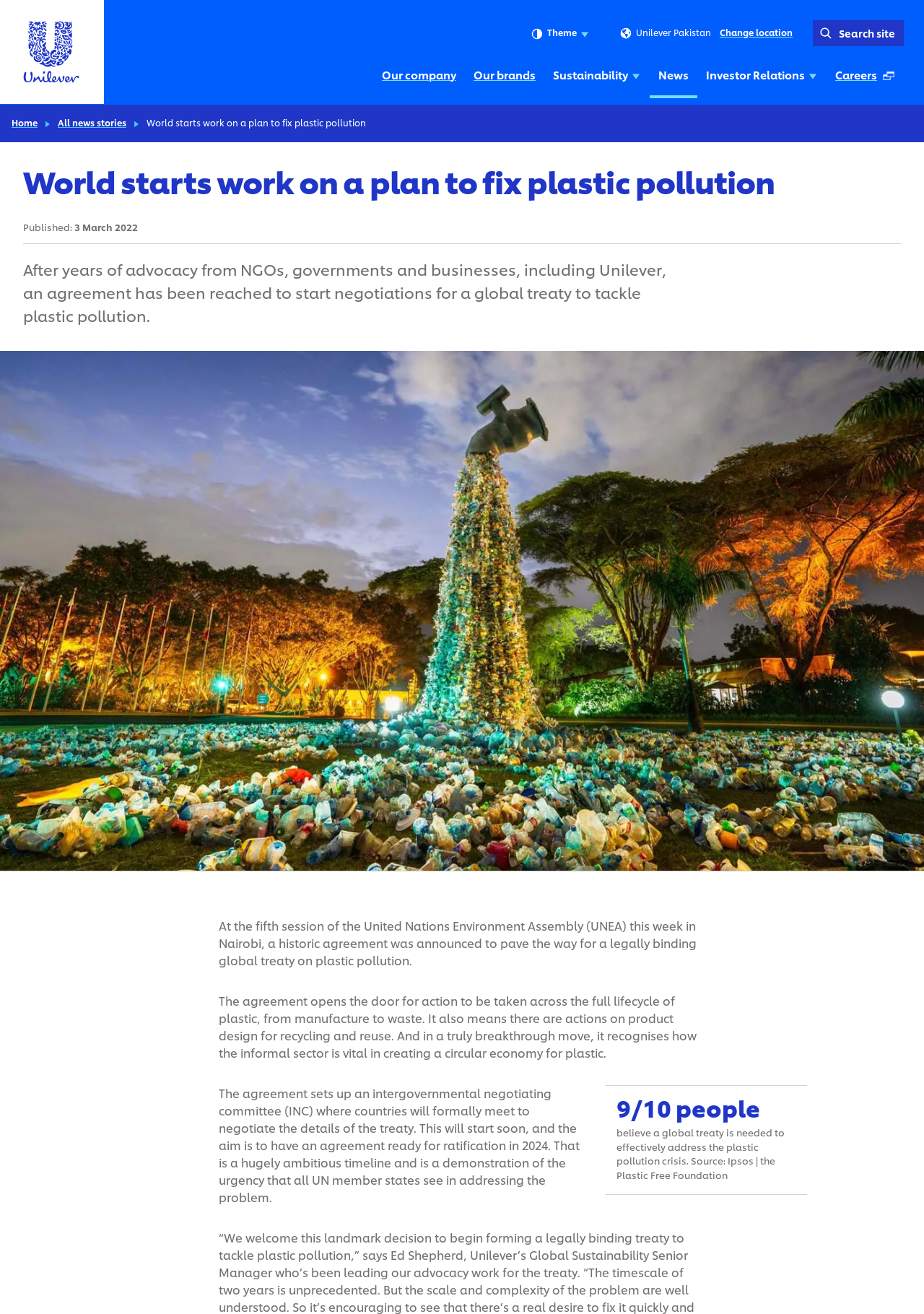Provide a thorough and detailed response to the question by examining the image: 
What is the aim for the treaty negotiation timeline?

The aim for the treaty negotiation timeline can be found in the paragraph that mentions 'the aim is to have an agreement ready for ratification in 2024'.